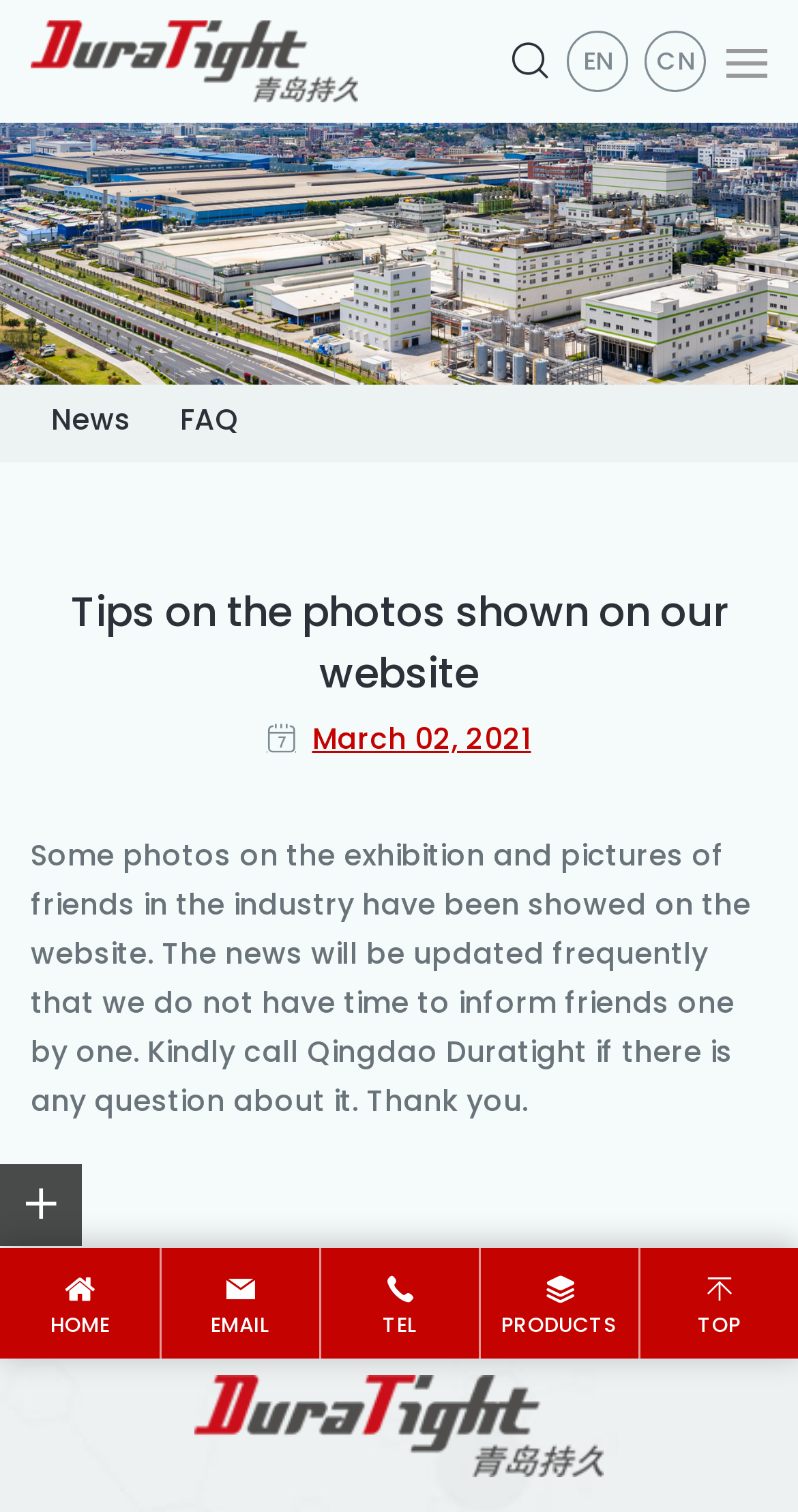What is the purpose of the website?
Based on the screenshot, provide your answer in one word or phrase.

Showcase products